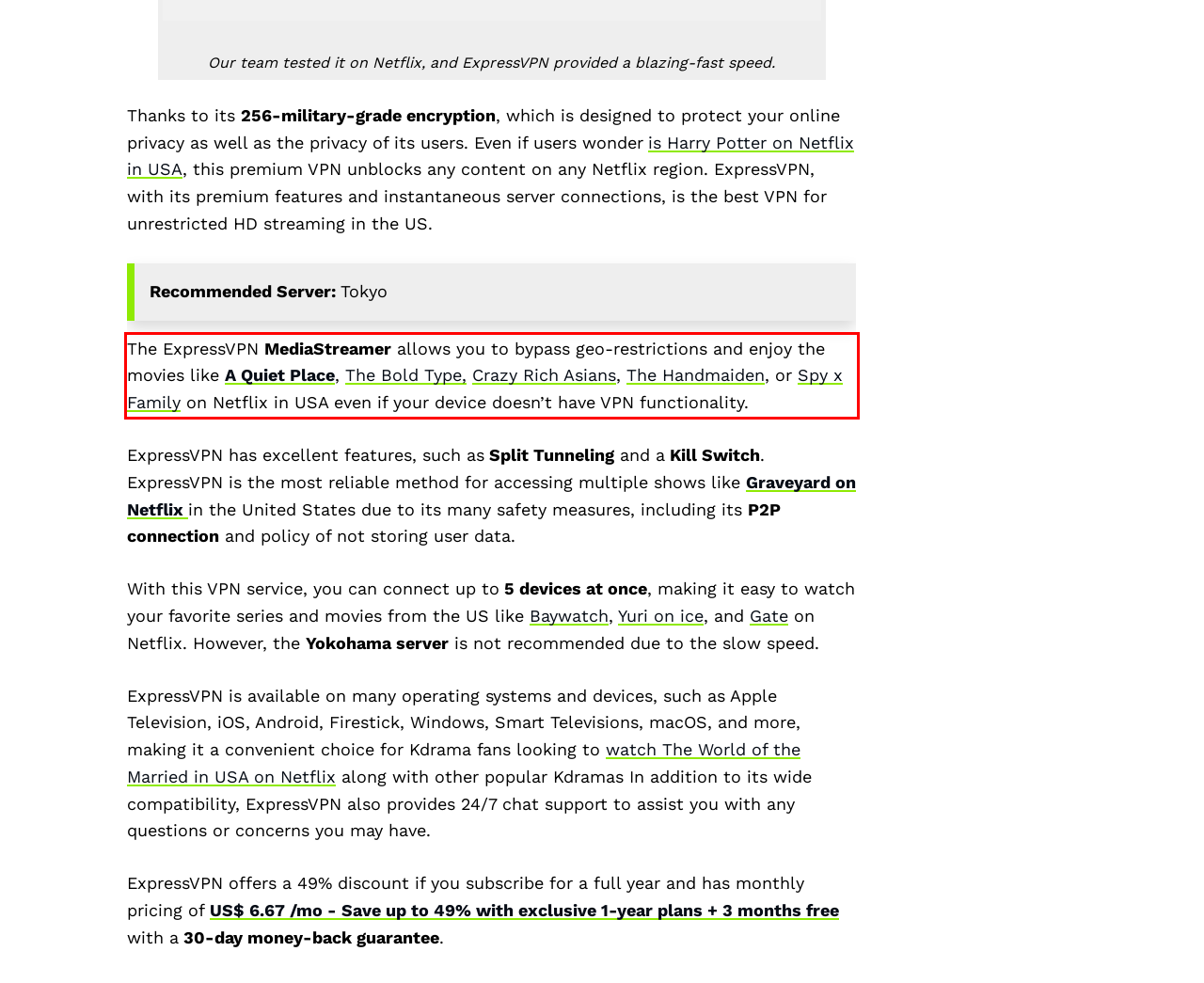Analyze the red bounding box in the provided webpage screenshot and generate the text content contained within.

The ExpressVPN MediaStreamer allows you to bypass geo-restrictions and enjoy the movies like A Quiet Place, The Bold Type, Crazy Rich Asians, The Handmaiden, or Spy x Family on Netflix in USA even if your device doesn’t have VPN functionality.